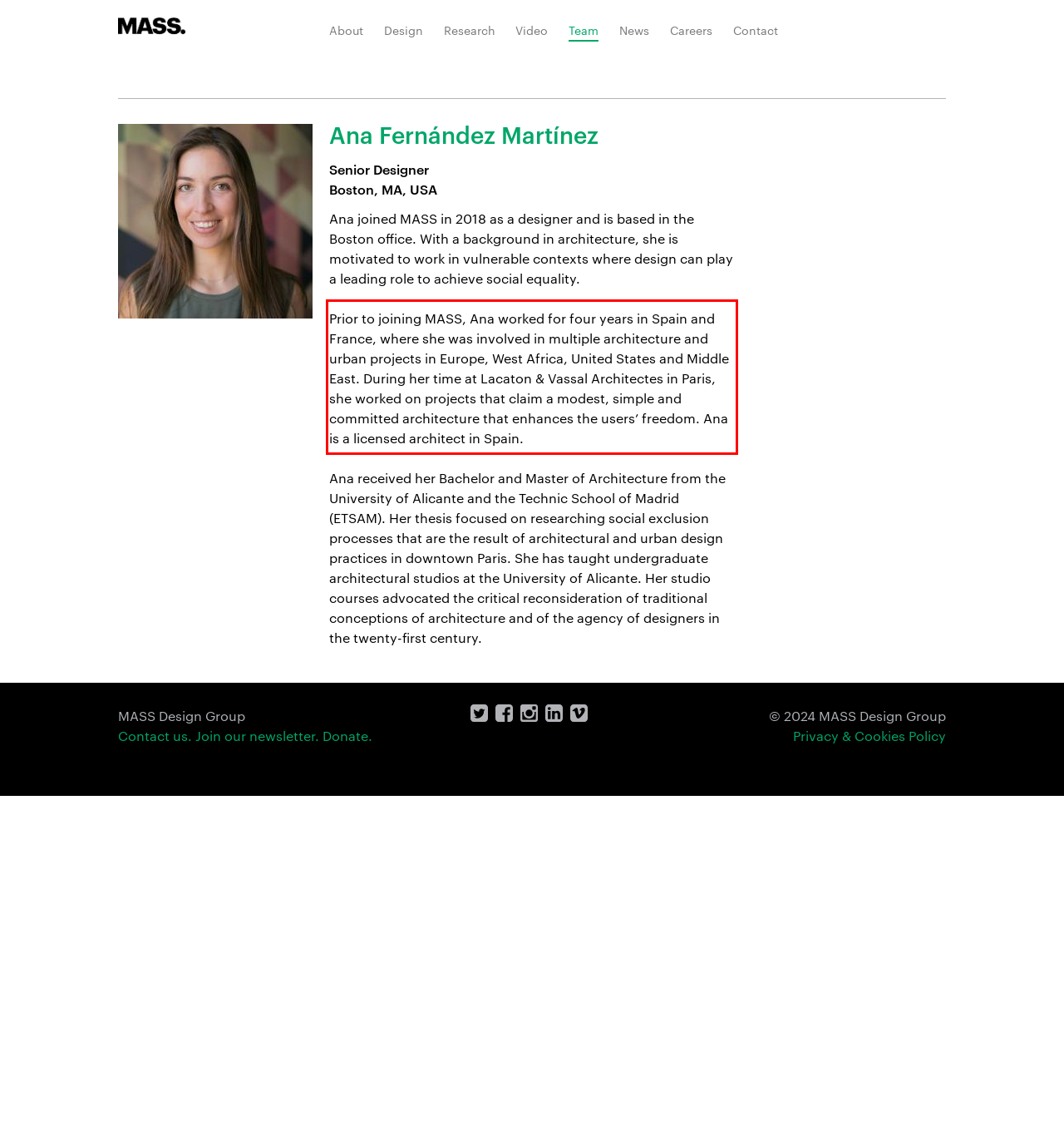Examine the webpage screenshot, find the red bounding box, and extract the text content within this marked area.

Prior to joining MASS, Ana worked for four years in Spain and France, where she was involved in multiple architecture and urban projects in Europe, West Africa, United States and Middle East. During her time at Lacaton & Vassal Architectes in Paris, she worked on projects that claim a modest, simple and committed architecture that enhances the users’ freedom. Ana is a licensed architect in Spain.